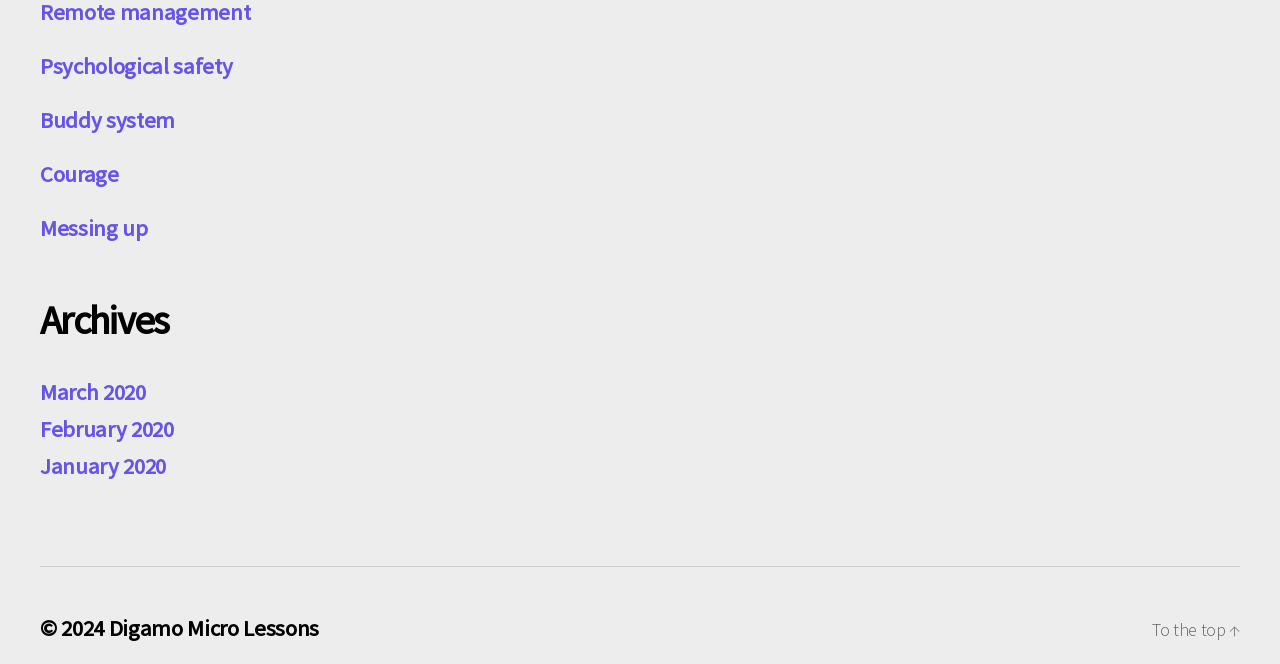What is the first link on the webpage?
Your answer should be a single word or phrase derived from the screenshot.

Remote management